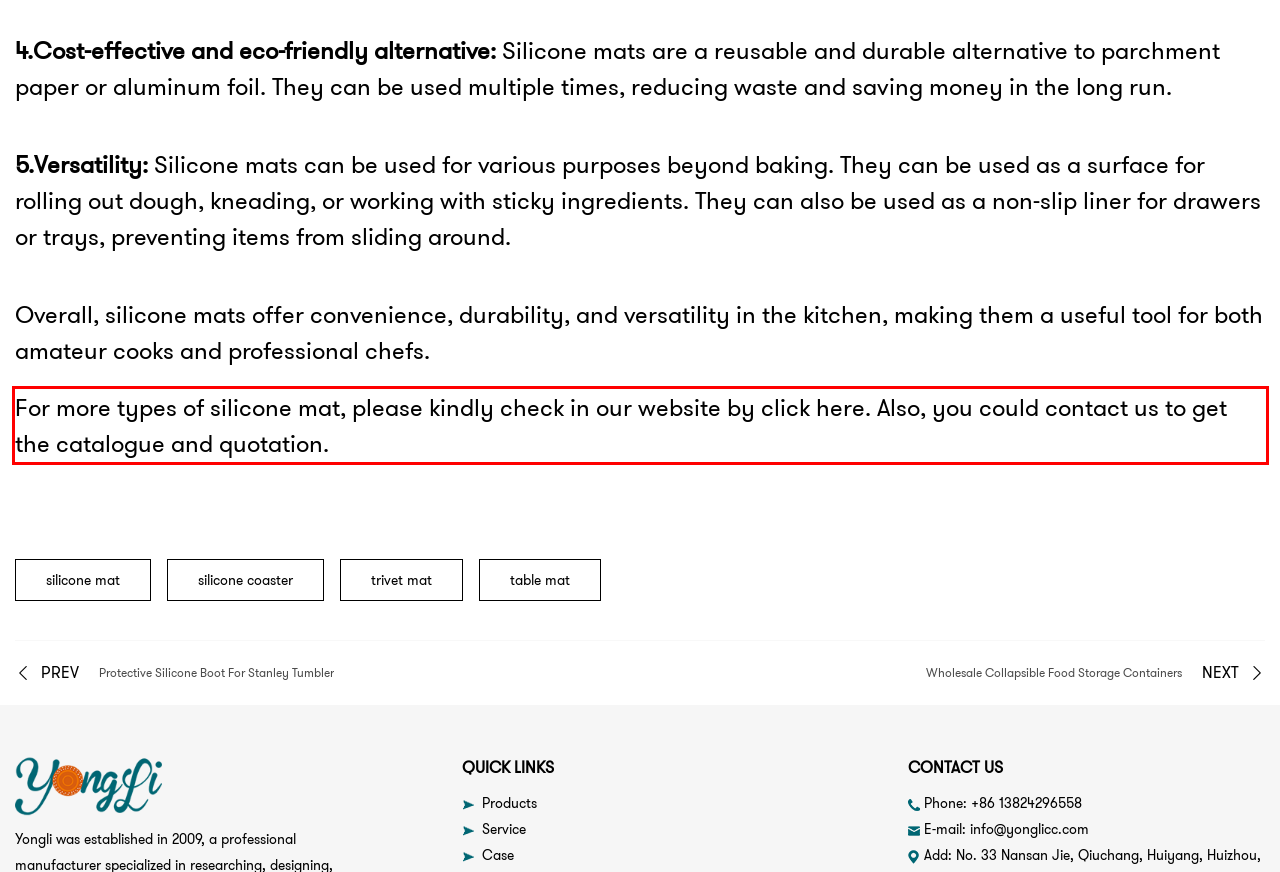Please look at the screenshot provided and find the red bounding box. Extract the text content contained within this bounding box.

For more types of silicone mat, please kindly check in our website by click here. Also, you could contact us to get the catalogue and quotation.